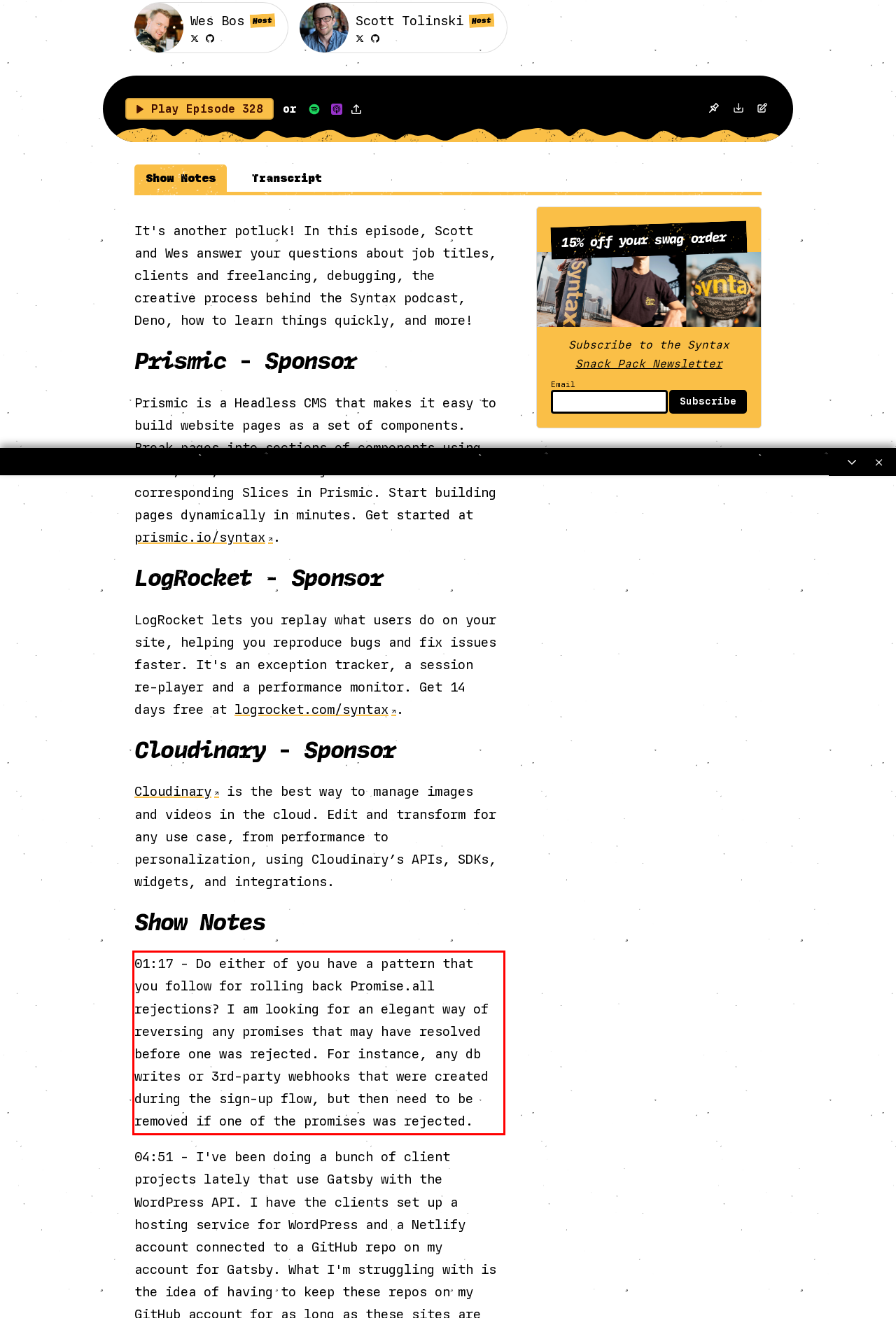Given a webpage screenshot, locate the red bounding box and extract the text content found inside it.

01:17 - Do either of you have a pattern that you follow for rolling back Promise.all rejections? I am looking for an elegant way of reversing any promises that may have resolved before one was rejected. For instance, any db writes or 3rd-party webhooks that were created during the sign-up flow, but then need to be removed if one of the promises was rejected.